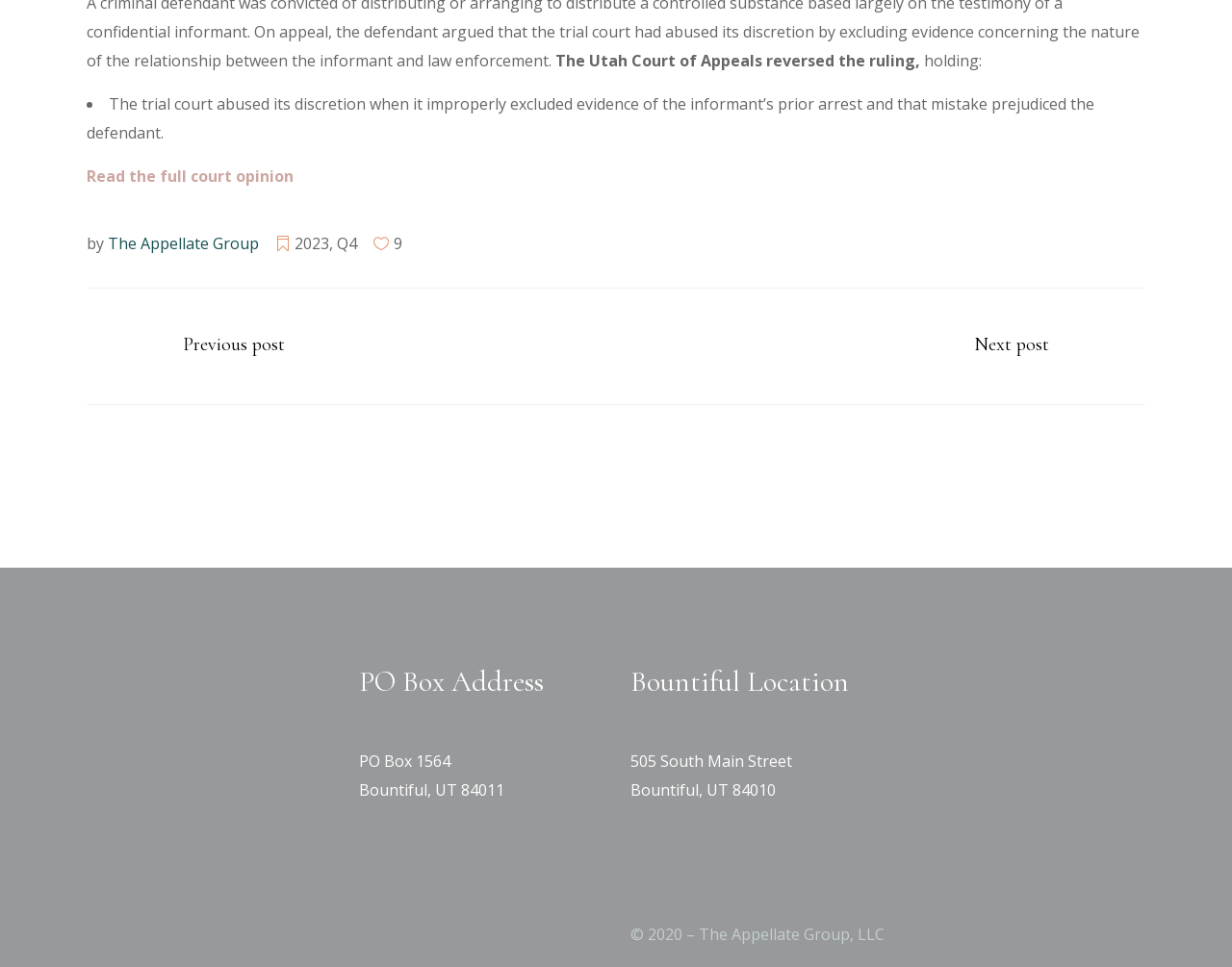Find the bounding box of the UI element described as: "505 South Main Street". The bounding box coordinates should be given as four float values between 0 and 1, i.e., [left, top, right, bottom].

[0.512, 0.776, 0.643, 0.798]